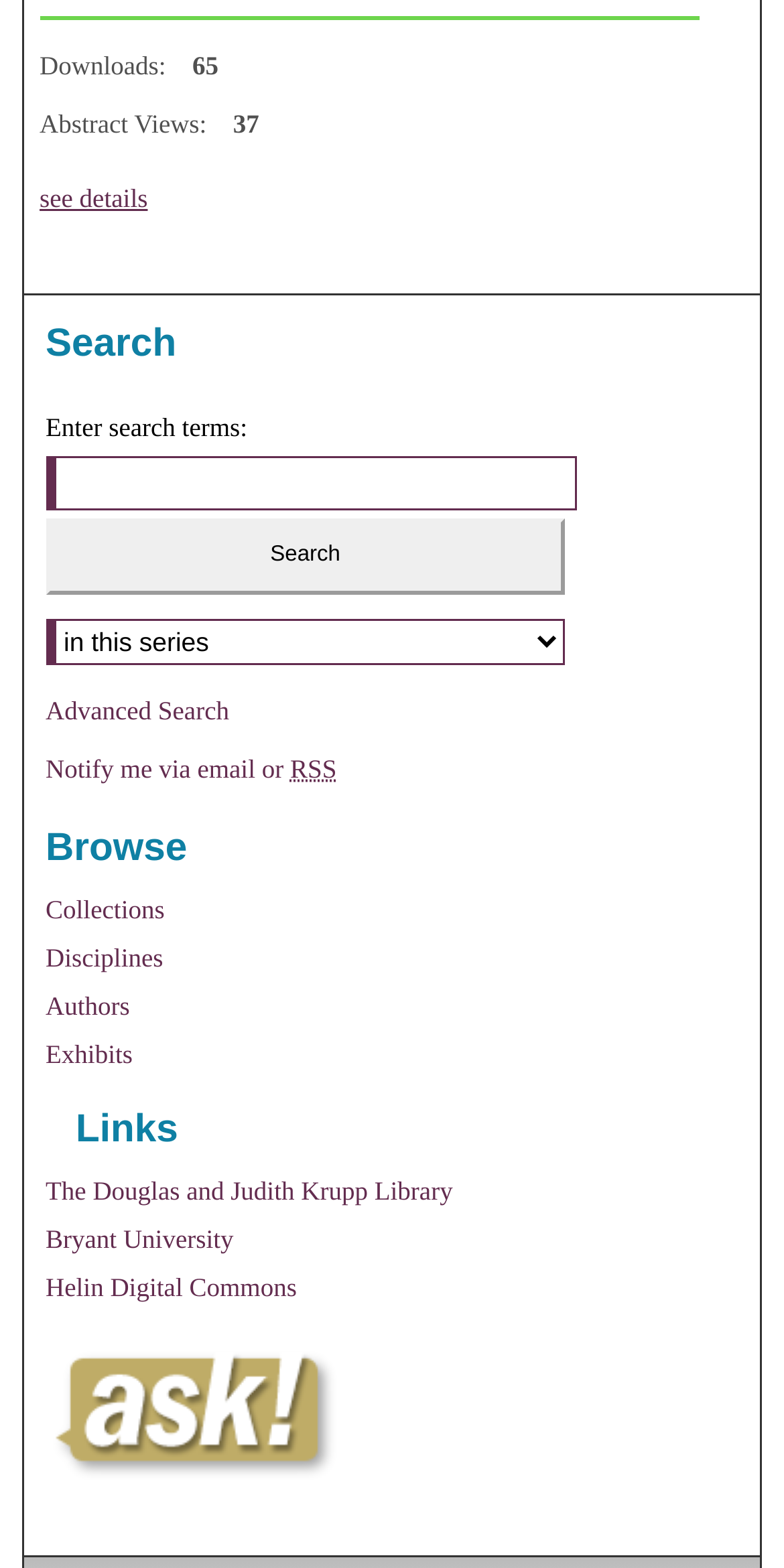Please determine the bounding box coordinates of the area that needs to be clicked to complete this task: 'Select a context to search'. The coordinates must be four float numbers between 0 and 1, formatted as [left, top, right, bottom].

[0.058, 0.362, 0.721, 0.391]